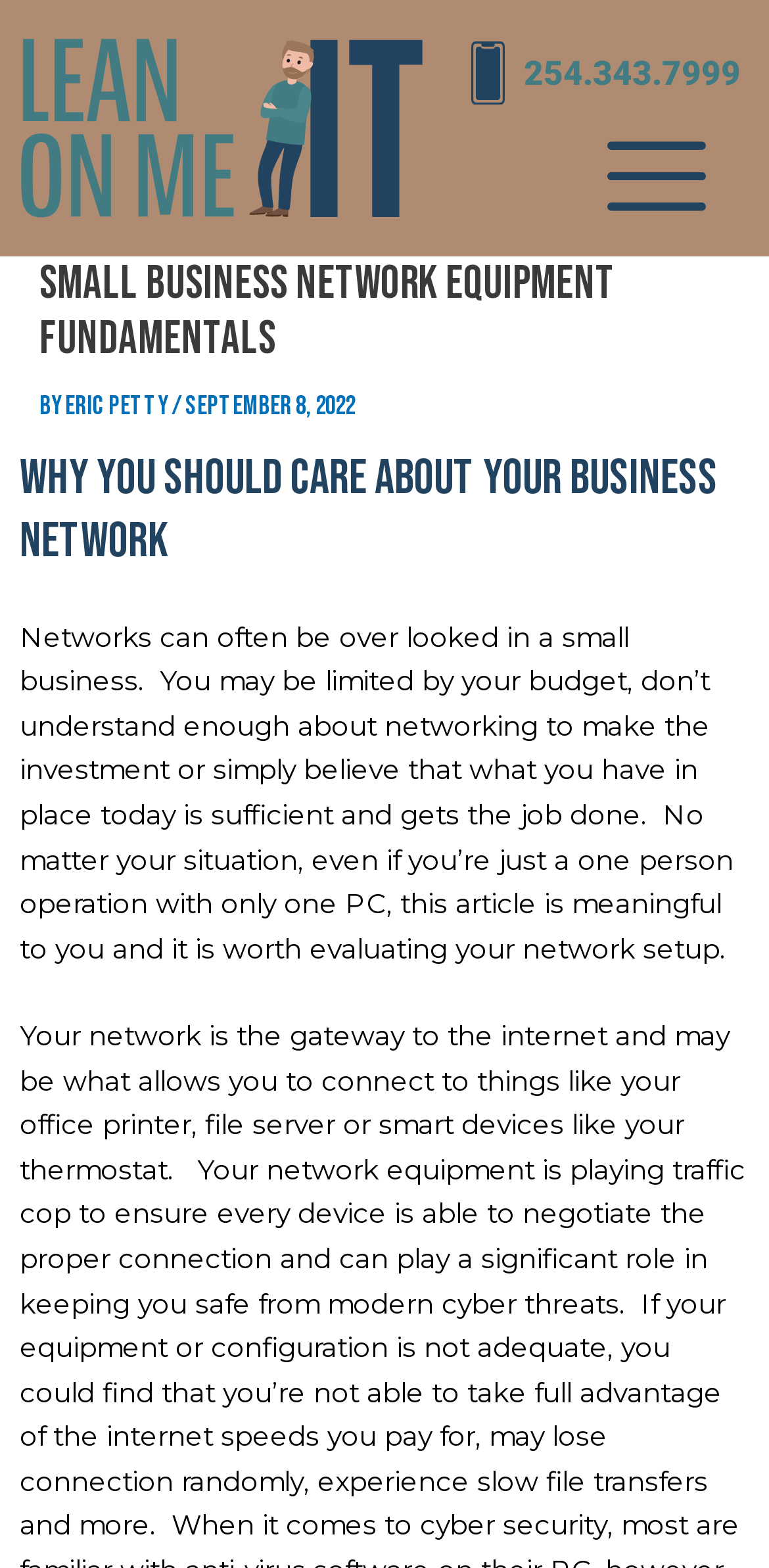Using floating point numbers between 0 and 1, provide the bounding box coordinates in the format (top-left x, top-left y, bottom-right x, bottom-right y). Locate the UI element described here: Content Hub

None